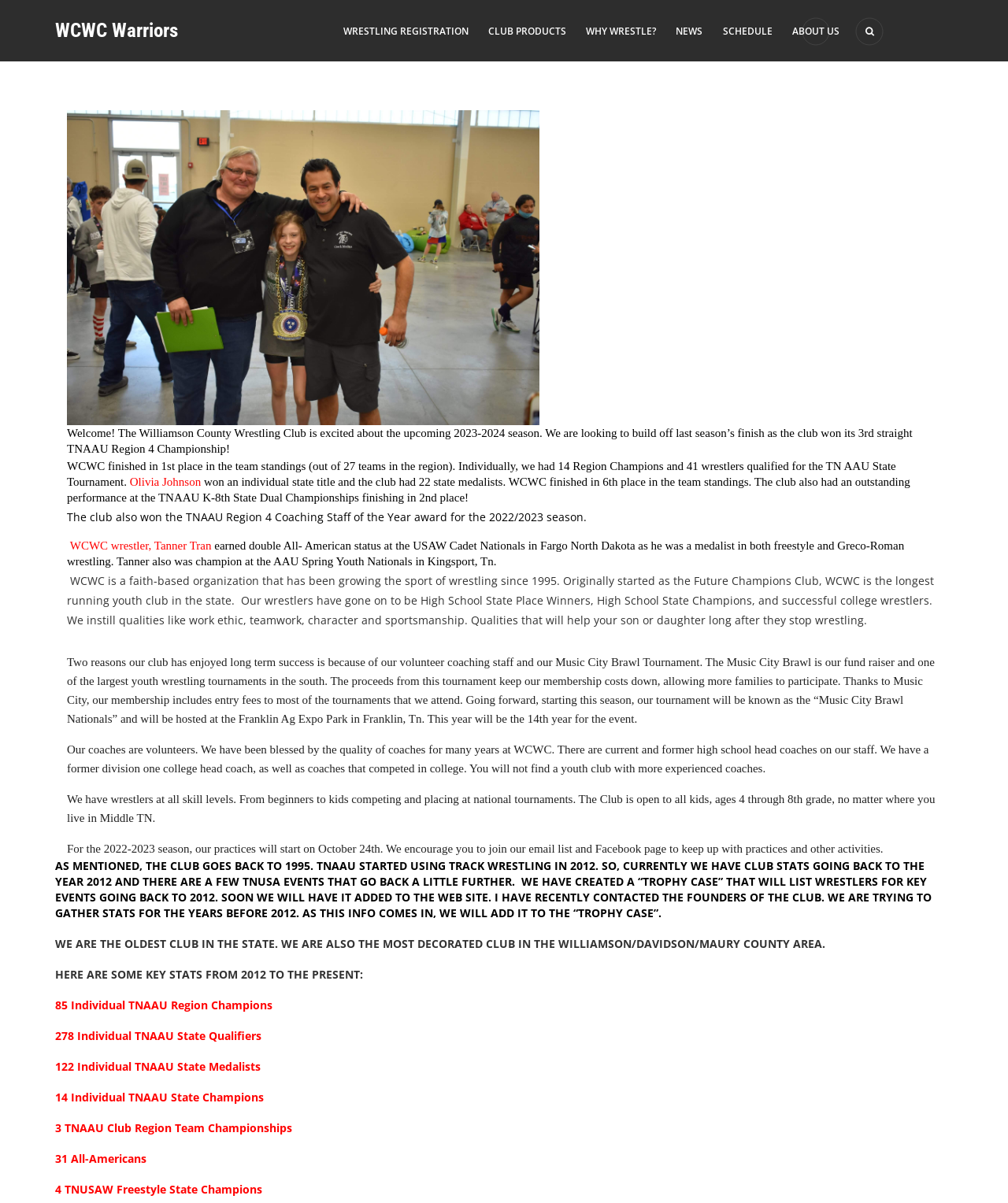Kindly determine the bounding box coordinates for the area that needs to be clicked to execute this instruction: "Click NEWS link".

[0.671, 0.012, 0.697, 0.039]